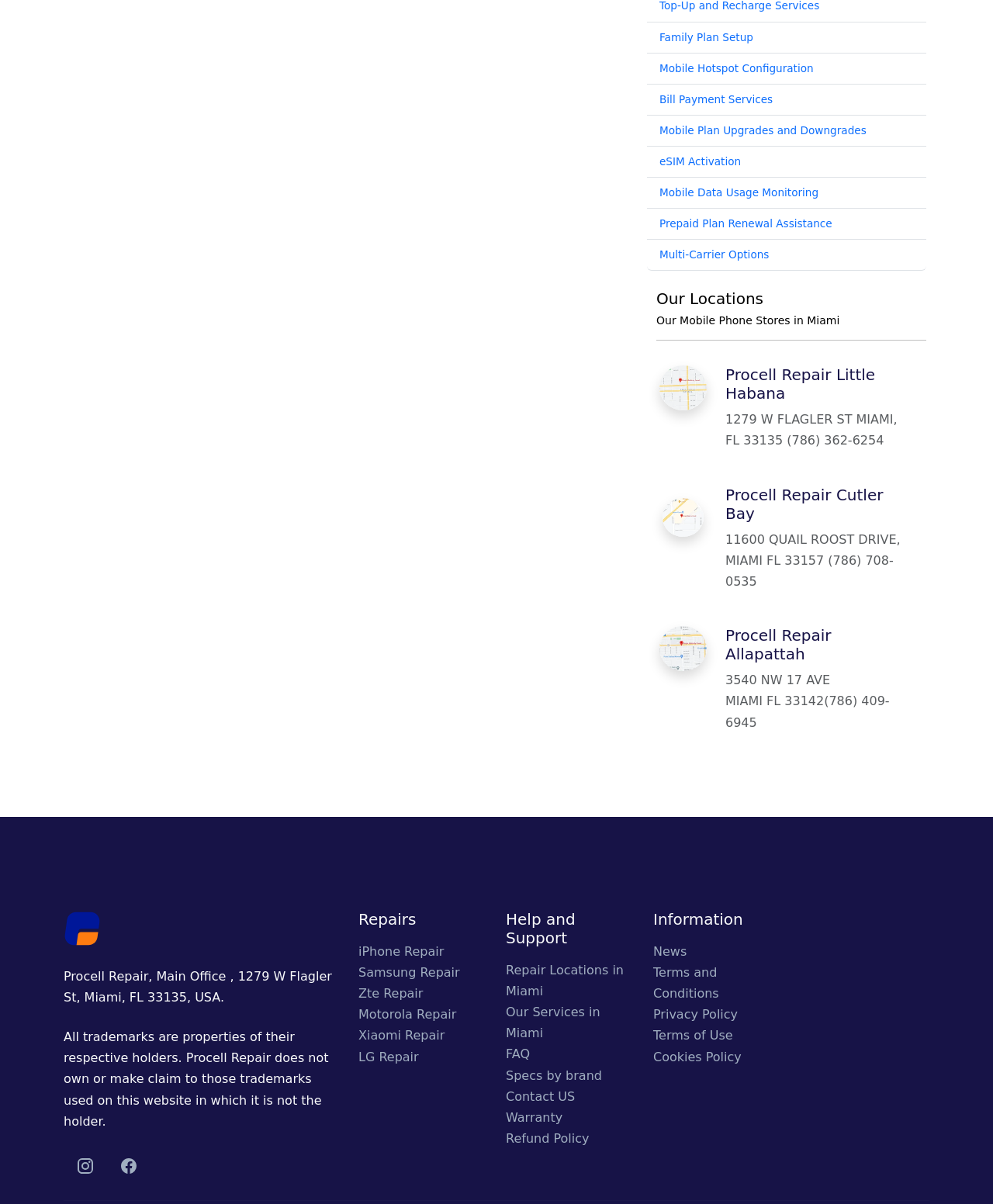Given the element description: "Mobile Data Usage Monitoring", predict the bounding box coordinates of the UI element it refers to, using four float numbers between 0 and 1, i.e., [left, top, right, bottom].

[0.664, 0.155, 0.824, 0.165]